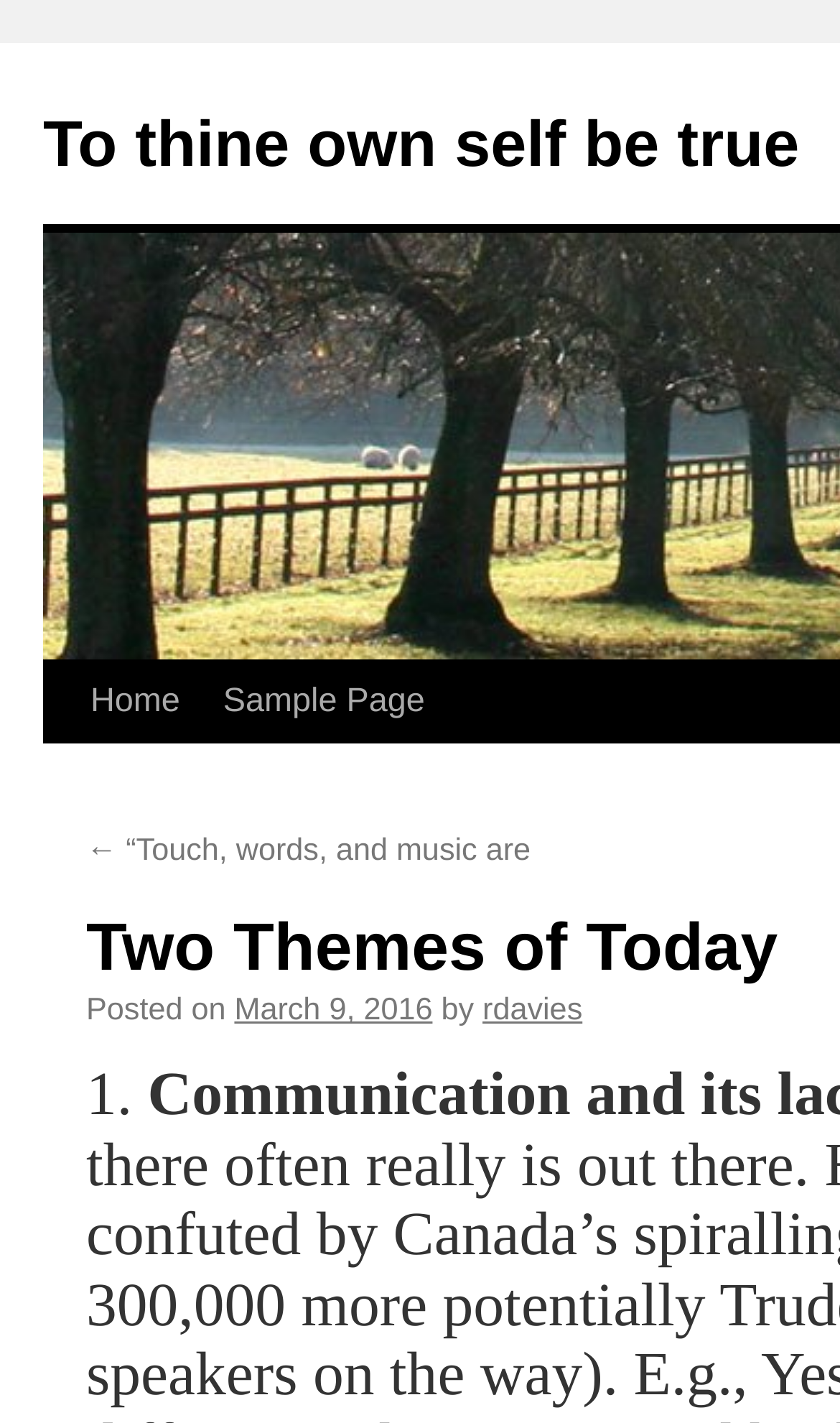Please determine the bounding box of the UI element that matches this description: Sample Page. The coordinates should be given as (top-left x, top-left y, bottom-right x, bottom-right y), with all values between 0 and 1.

[0.222, 0.465, 0.474, 0.58]